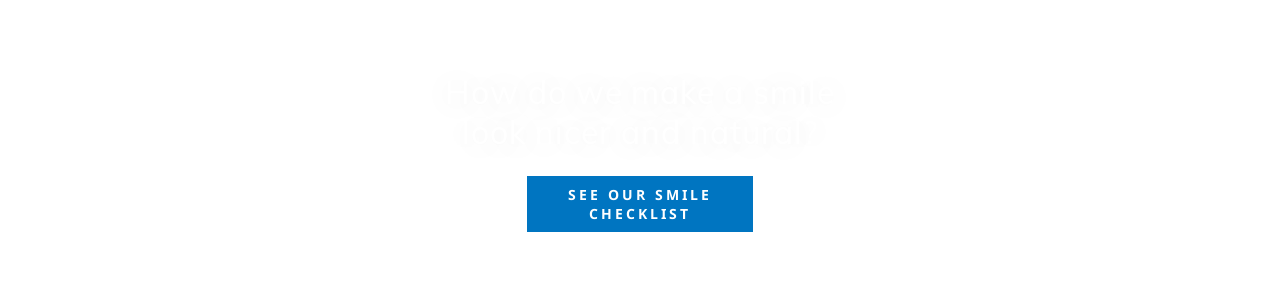What is the purpose of this image?
Kindly offer a detailed explanation using the data available in the image.

This image serves as an engaging visual element on the webpage, likely aimed at drawing attention to dental care tips or services related to smile enhancement.